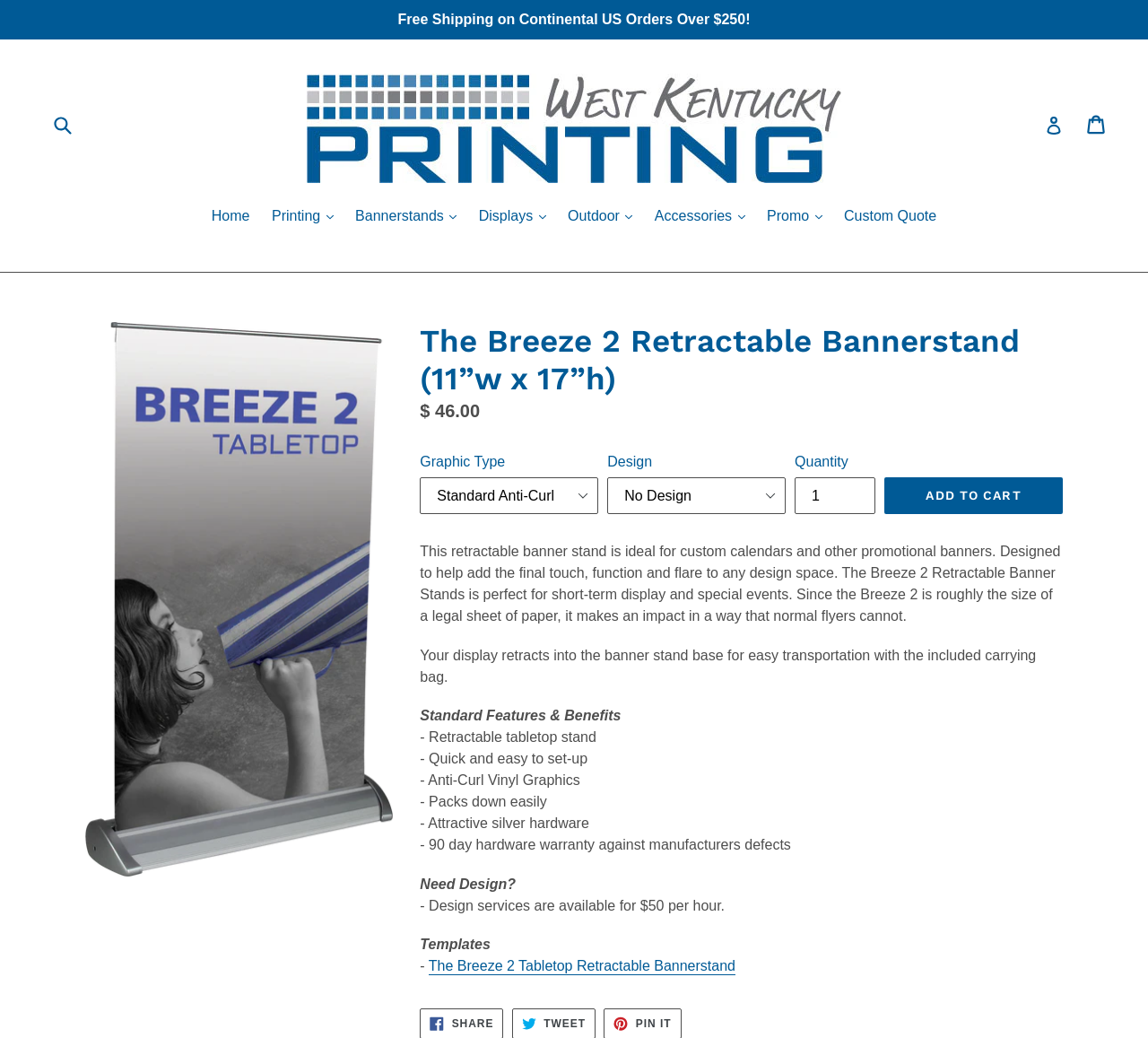Create a detailed narrative describing the layout and content of the webpage.

This webpage is about a product called "The Breeze 2 Retractable Bannerstand" from West Kentucky Printing. At the top of the page, there is a notification about free shipping on continental US orders over $250. Below that, there is a search bar with a submit button, followed by a link to the company's website and a login link.

On the left side of the page, there is a navigation menu with links to different categories such as "Home", "Printing", "Bannerstands", "Displays", "Outdoor", "Accessories", and "Promo". There is also a link to get a custom quote.

The main content of the page is about the product, with a large image of the banner stand on the left side. The product name and description are displayed prominently, along with the regular price of $46.00. Below that, there are options to select the graphic type, design, and quantity, followed by an "Add to Cart" button.

The product description explains that the banner stand is ideal for custom calendars and promotional banners, and is perfect for short-term display and special events. It also highlights the standard features and benefits of the product, including its retractable tabletop stand, easy setup, anti-curl vinyl graphics, and attractive silver hardware.

Additionally, the page offers design services for $50 per hour and provides templates for the product. There is also a link to a related product, "The Breeze 2 Tabletop Retractable Bannerstand".